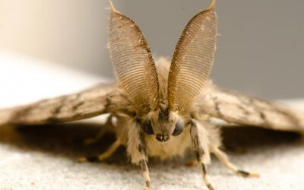When are the aerial spray treatments planned to take place?
Please provide a single word or phrase answer based on the image.

Spring 2024